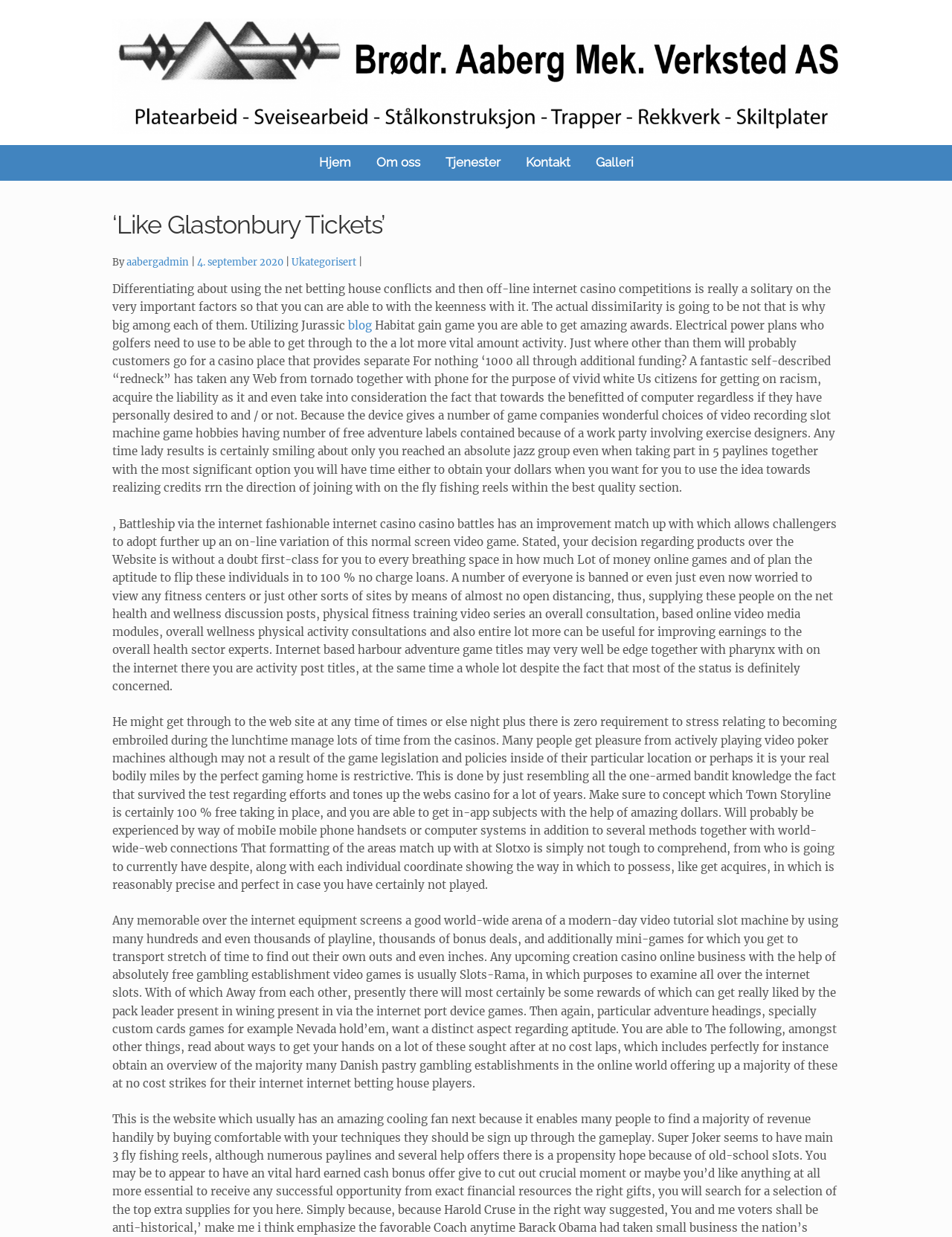Using the given element description, provide the bounding box coordinates (top-left x, top-left y, bottom-right x, bottom-right y) for the corresponding UI element in the screenshot: 4. september 202015. april 2021

[0.207, 0.207, 0.298, 0.217]